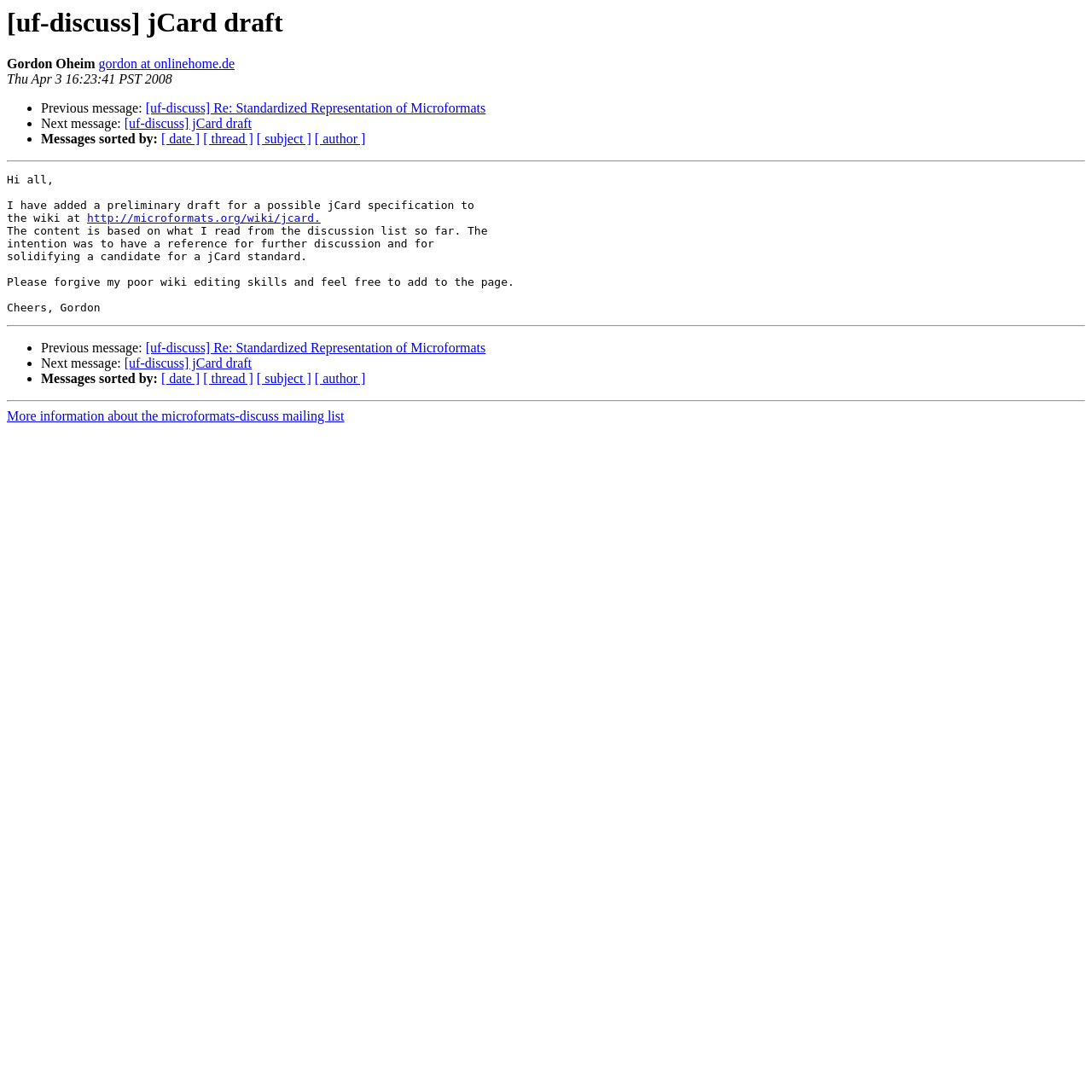Please determine the main heading text of this webpage.

[uf-discuss] jCard draft